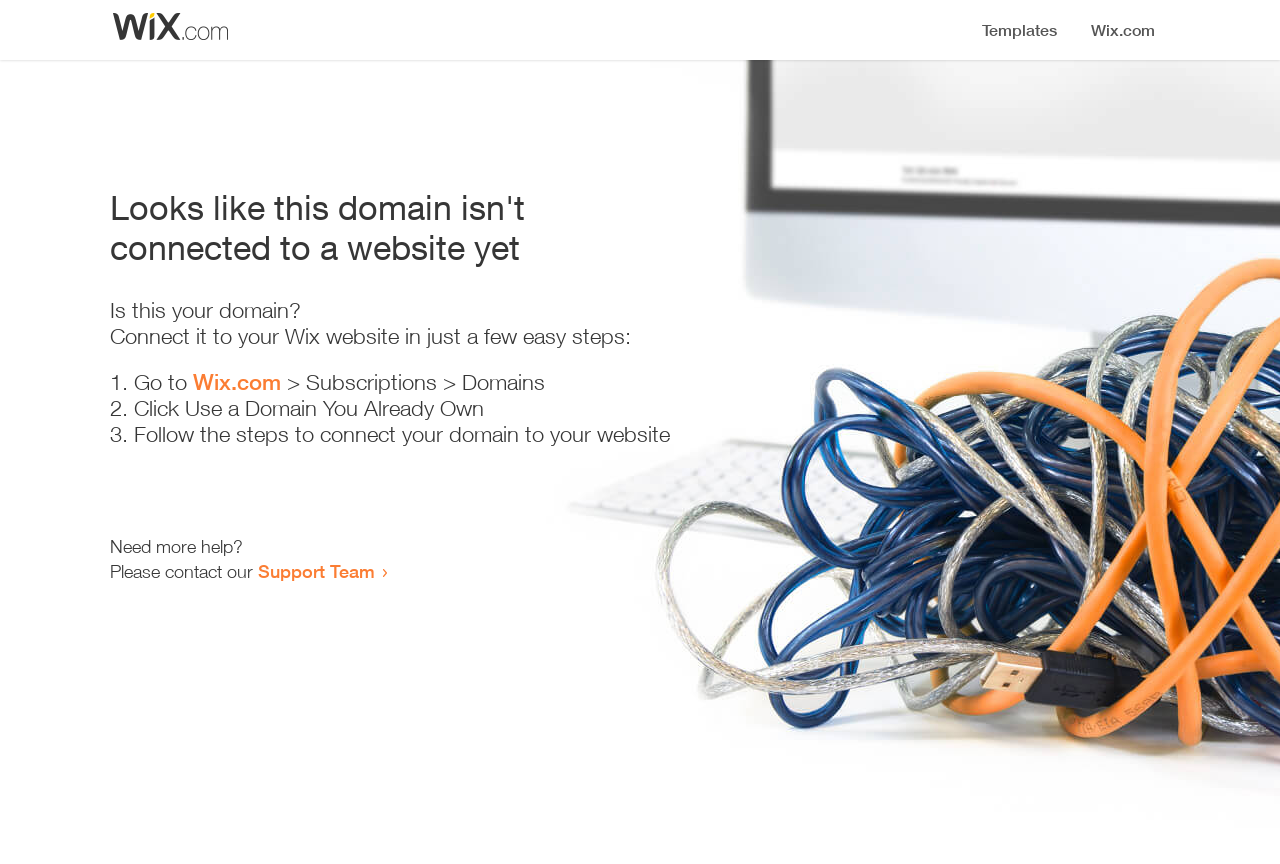Could you identify the text that serves as the heading for this webpage?

Looks like this domain isn't
connected to a website yet